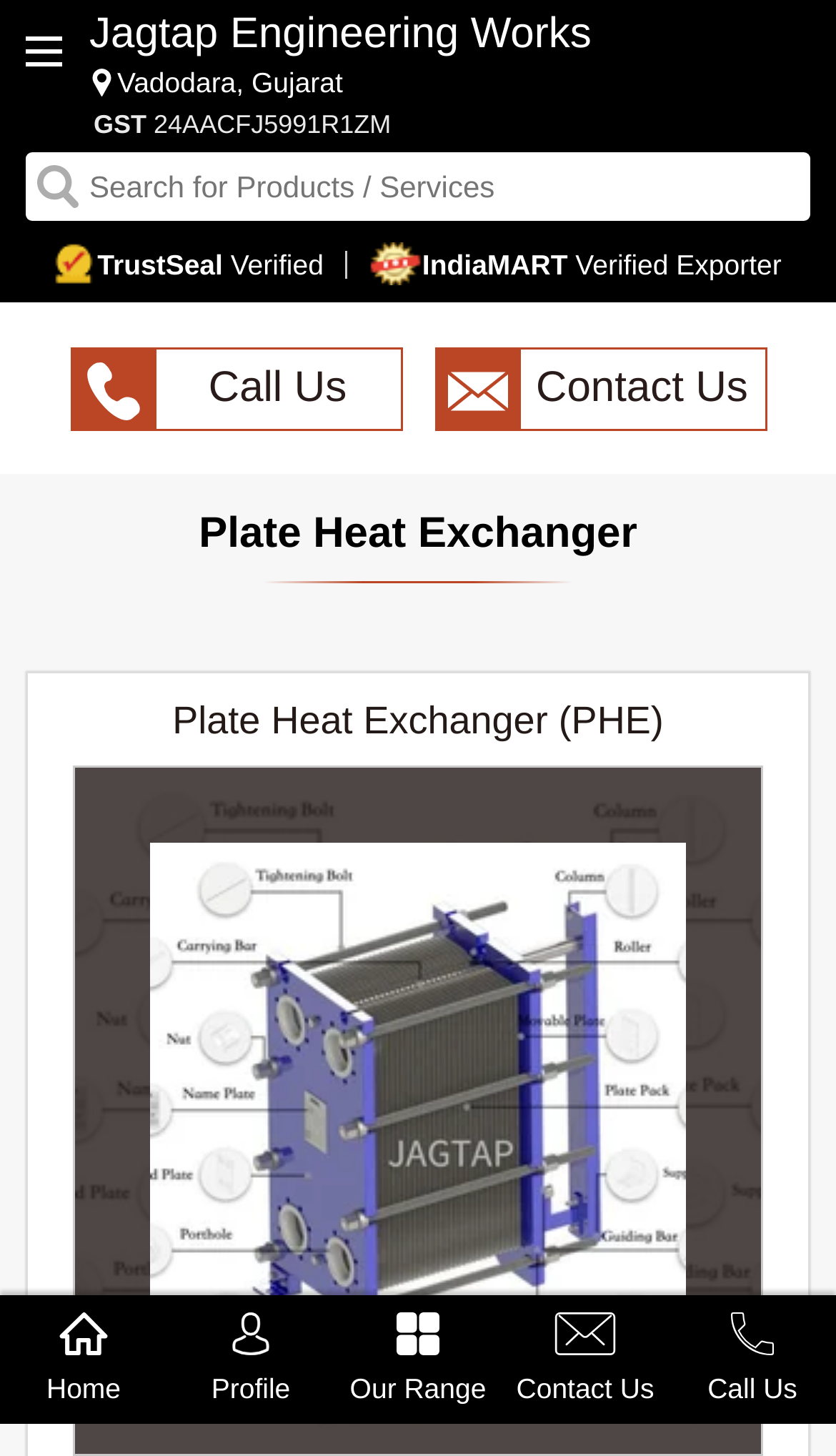What is the product being showcased?
Look at the image and provide a short answer using one word or a phrase.

Plate Heat Exchanger (PHE)